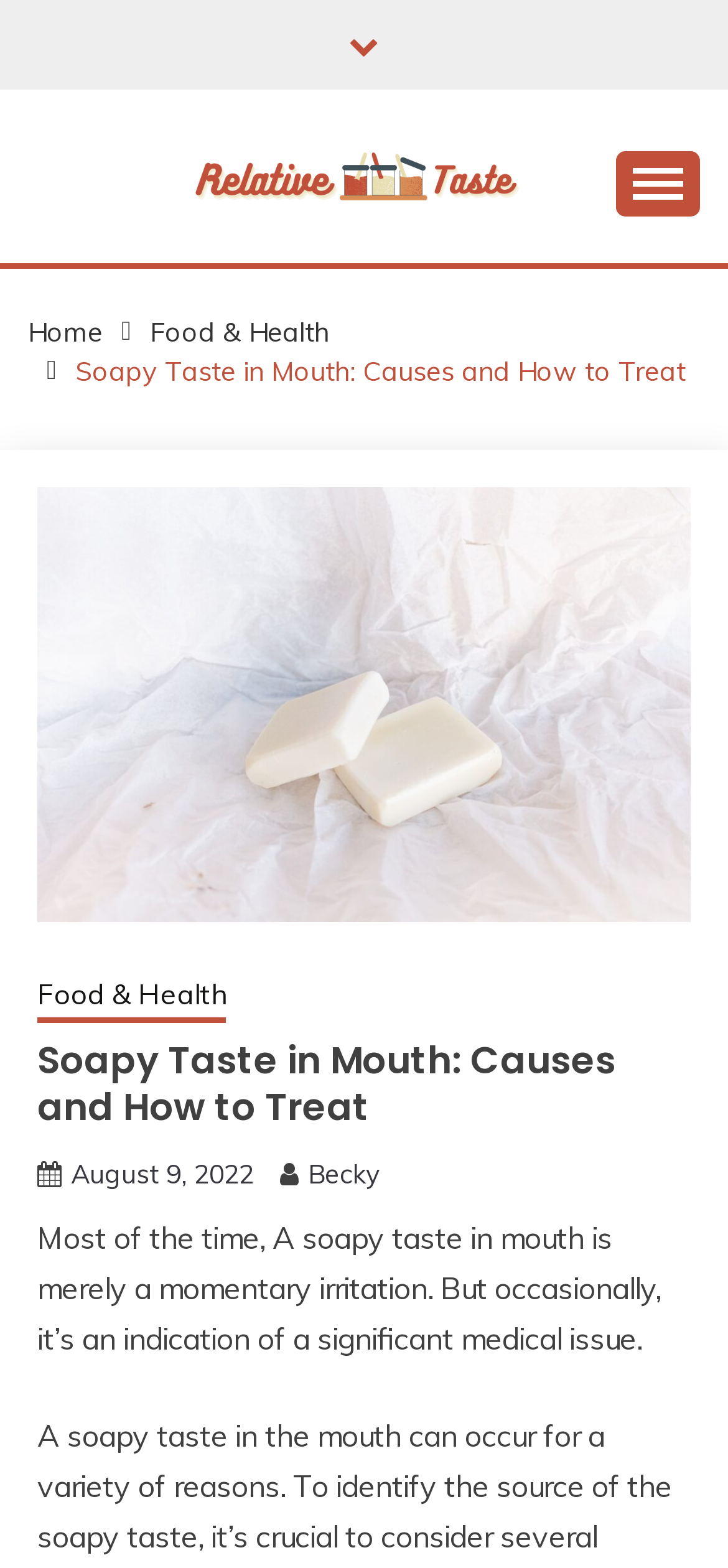Respond with a single word or phrase to the following question: What is the main image of the article about?

Soapy Taste in Mouth